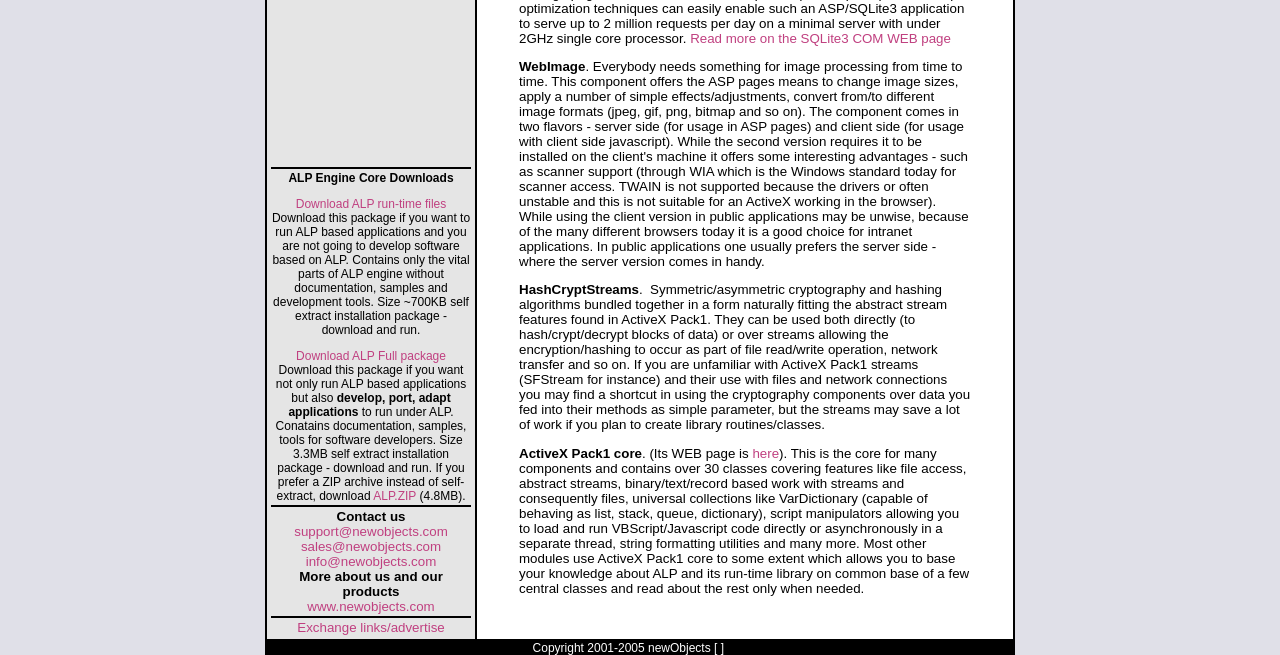Based on the element description: "Exchange links/advertise", identify the bounding box coordinates for this UI element. The coordinates must be four float numbers between 0 and 1, listed as [left, top, right, bottom].

[0.232, 0.947, 0.347, 0.97]